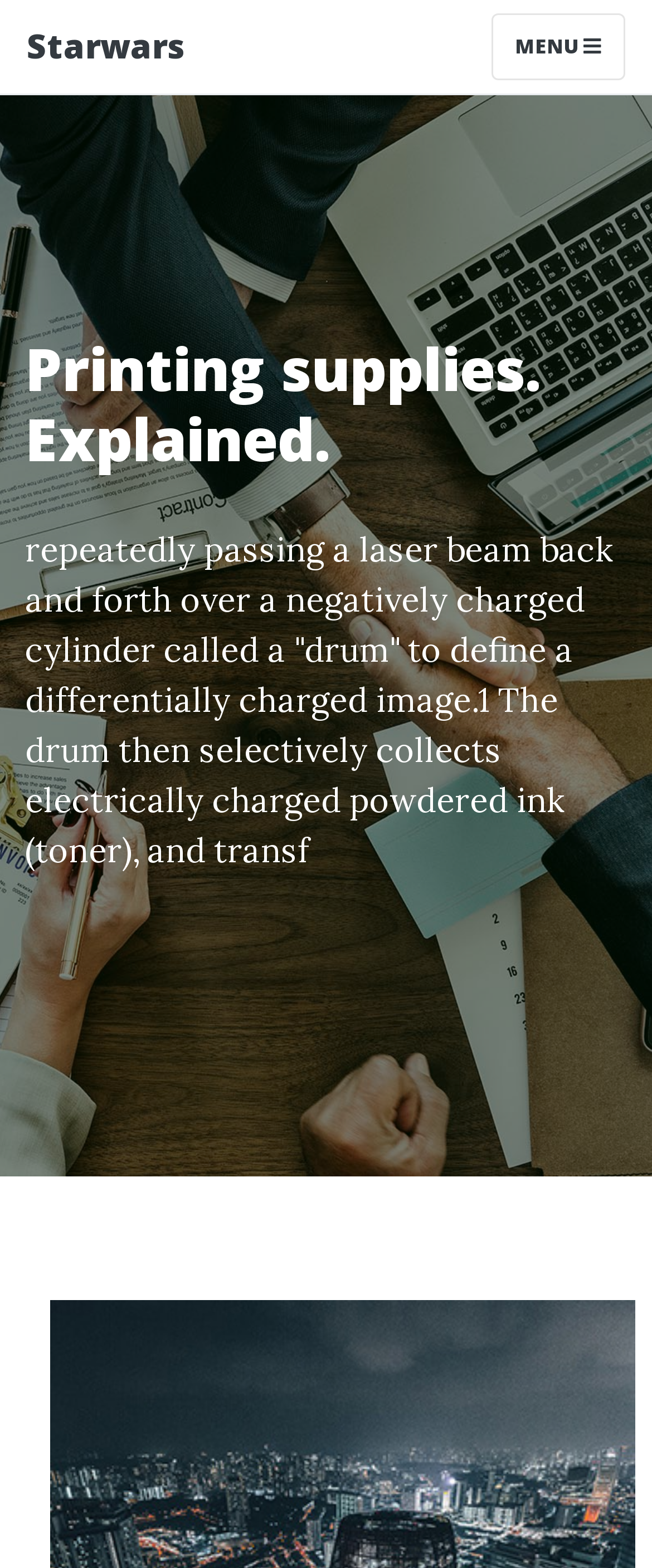Can you extract the primary headline text from the webpage?

Printing supplies. Explained.